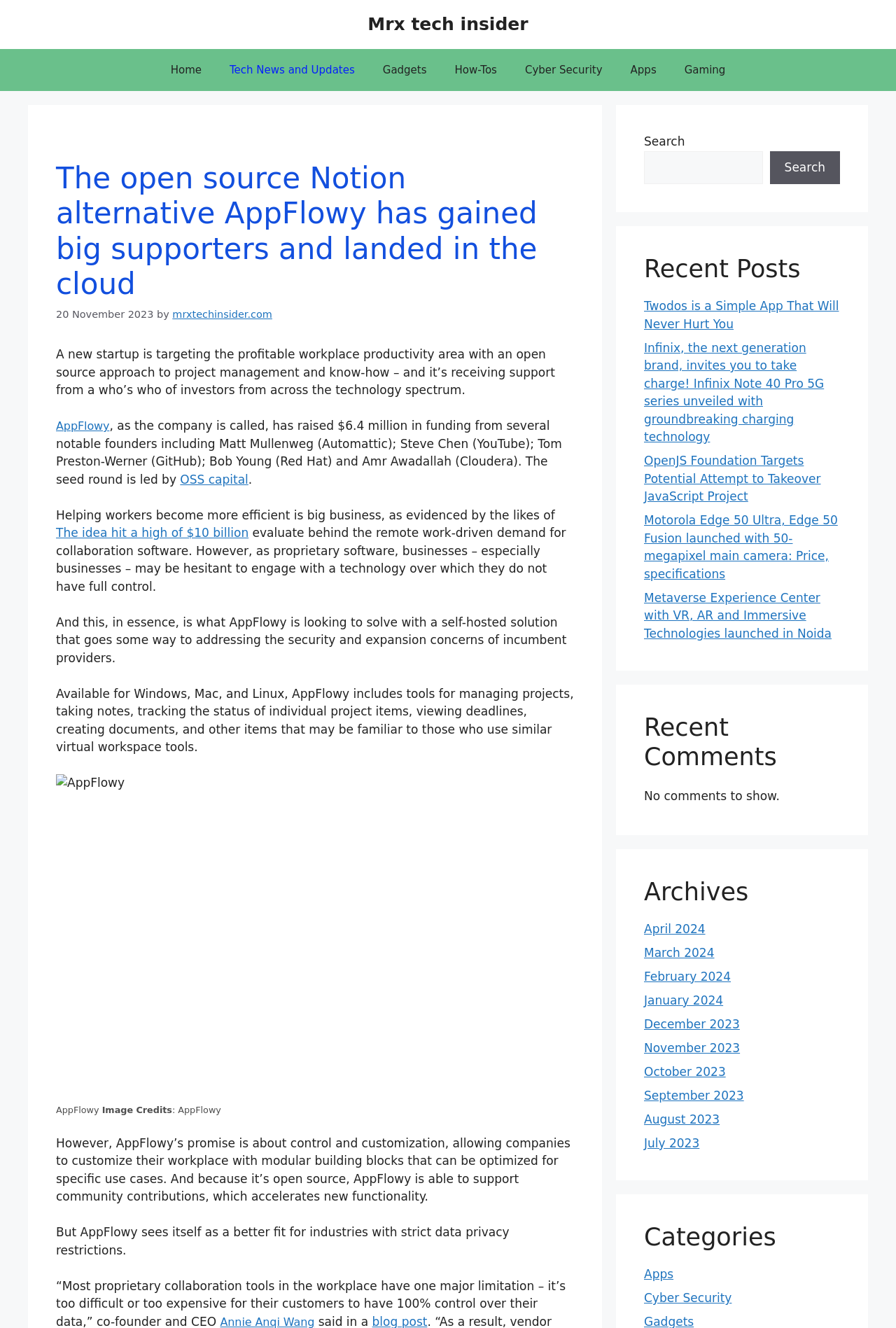Find and specify the bounding box coordinates that correspond to the clickable region for the instruction: "View the 'Archives'".

[0.719, 0.66, 0.938, 0.682]